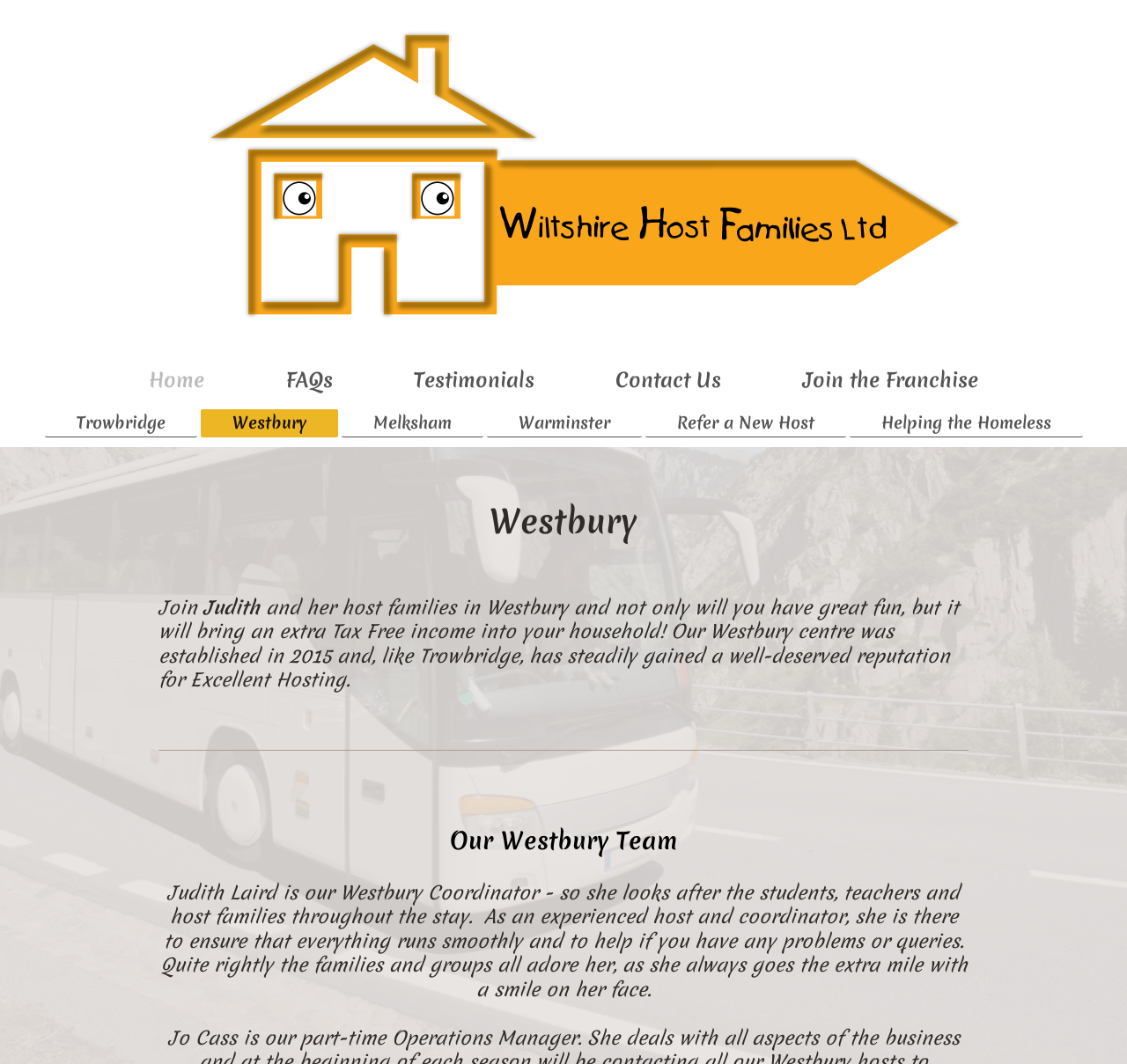Create a detailed summary of all the visual and textual information on the webpage.

The webpage is about Wiltshire Host Families, specifically focusing on their services in the Westbury area. At the top, there is a logo image of Wiltshire Host Families. Below the logo, there is a navigation menu with links to different pages, including Home, FAQs, Testimonials, Contact Us, Join the Franchise, and more. 

The main content of the page is divided into sections. The first section is headed with "Westbury" and has a brief introduction to the services provided by Judith and her host families in Westbury. This section is located in the middle of the page, spanning almost the entire width.

Below the introduction, there is a section headed with "Our Westbury Team", which provides more information about Judith Laird, the Westbury Coordinator. This section is also located in the middle of the page, spanning almost the entire width.

Throughout the page, the text is arranged in a clear and readable format, with headings and paragraphs that are easy to follow. There are no images other than the logo at the top. The overall structure of the page is simple and easy to navigate.